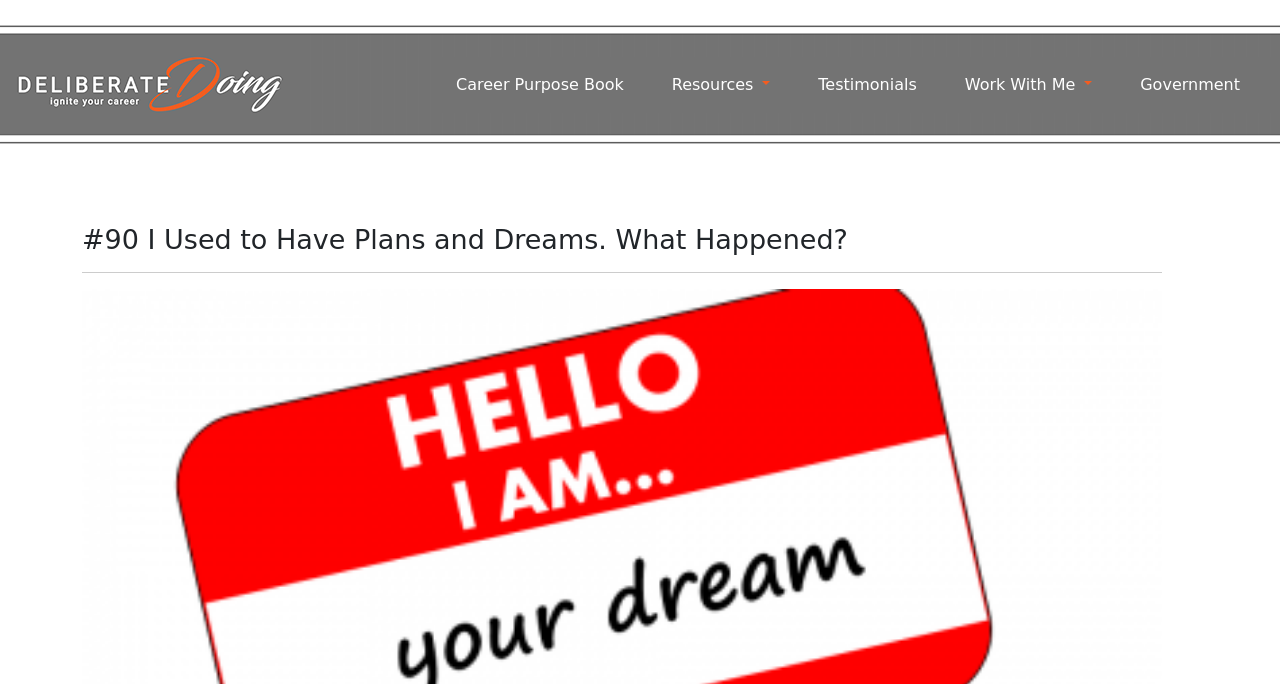Summarize the webpage in an elaborate manner.

The webpage appears to be a personal development or coaching website, with a focus on helping individuals in the STEM community. At the top of the page, there is a main navigation menu that spans the entire width of the page, taking up about a quarter of the screen's height. Within this menu, there are several links, including "Deliberate Doing - Exclusive coaching for the STEM community", "Career Purpose Book", "Resources", "Testimonials", "Work With Me", and "Government". The "Deliberate Doing" link is accompanied by an image.

Below the navigation menu, there is a prominent header that takes up about a third of the screen's height, with the title "#90 I Used to Have Plans and Dreams. What Happened?" in a large font size. This header is centered on the page, with a slight indentation from the left edge.

The overall layout of the page is clean and organized, with a clear hierarchy of elements. The use of headings and links creates a clear structure, making it easy to navigate and find relevant information. The presence of an image and a prominent header adds visual interest to the page.